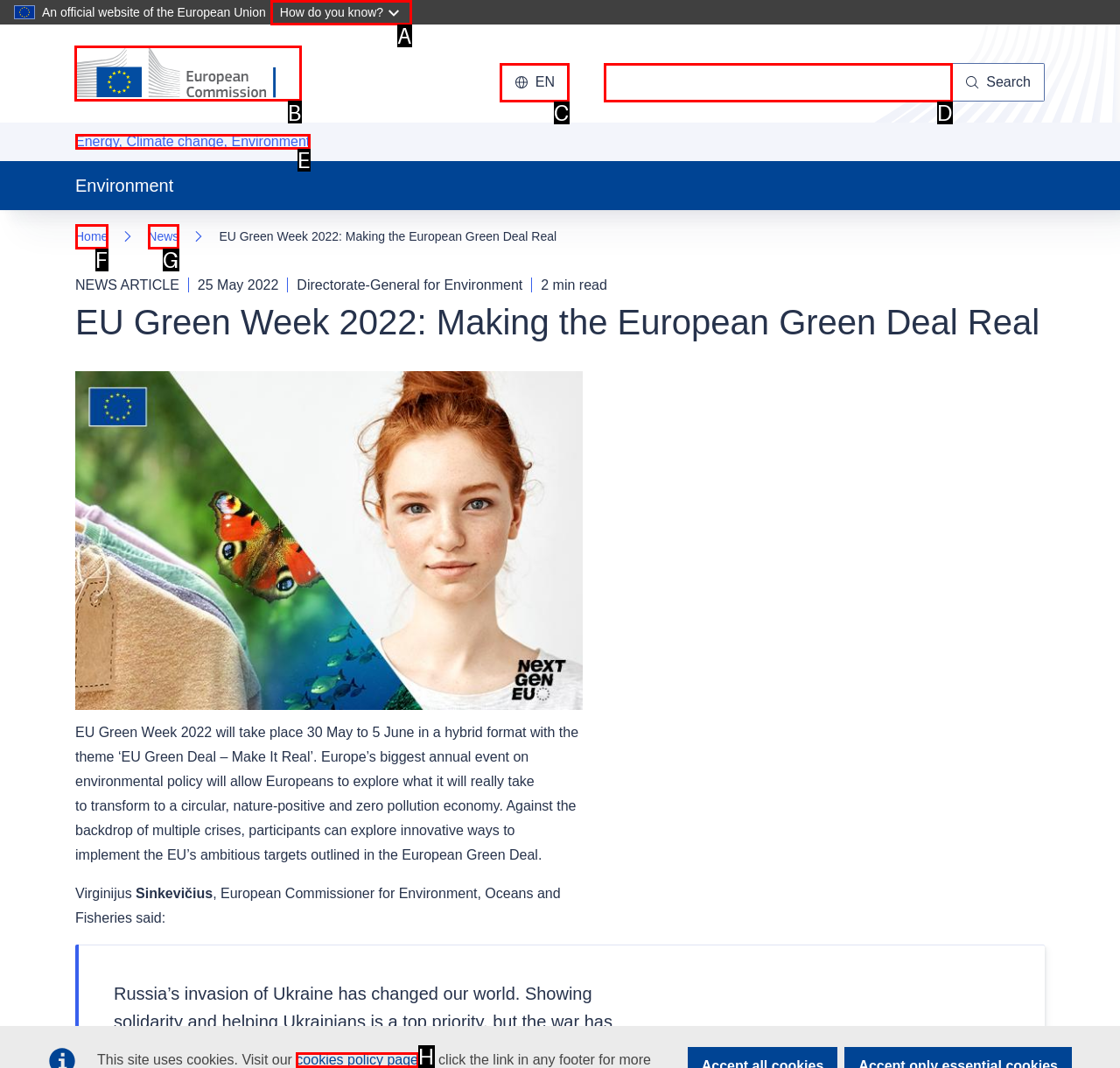Identify the correct UI element to click for this instruction: Go to home page
Respond with the appropriate option's letter from the provided choices directly.

B